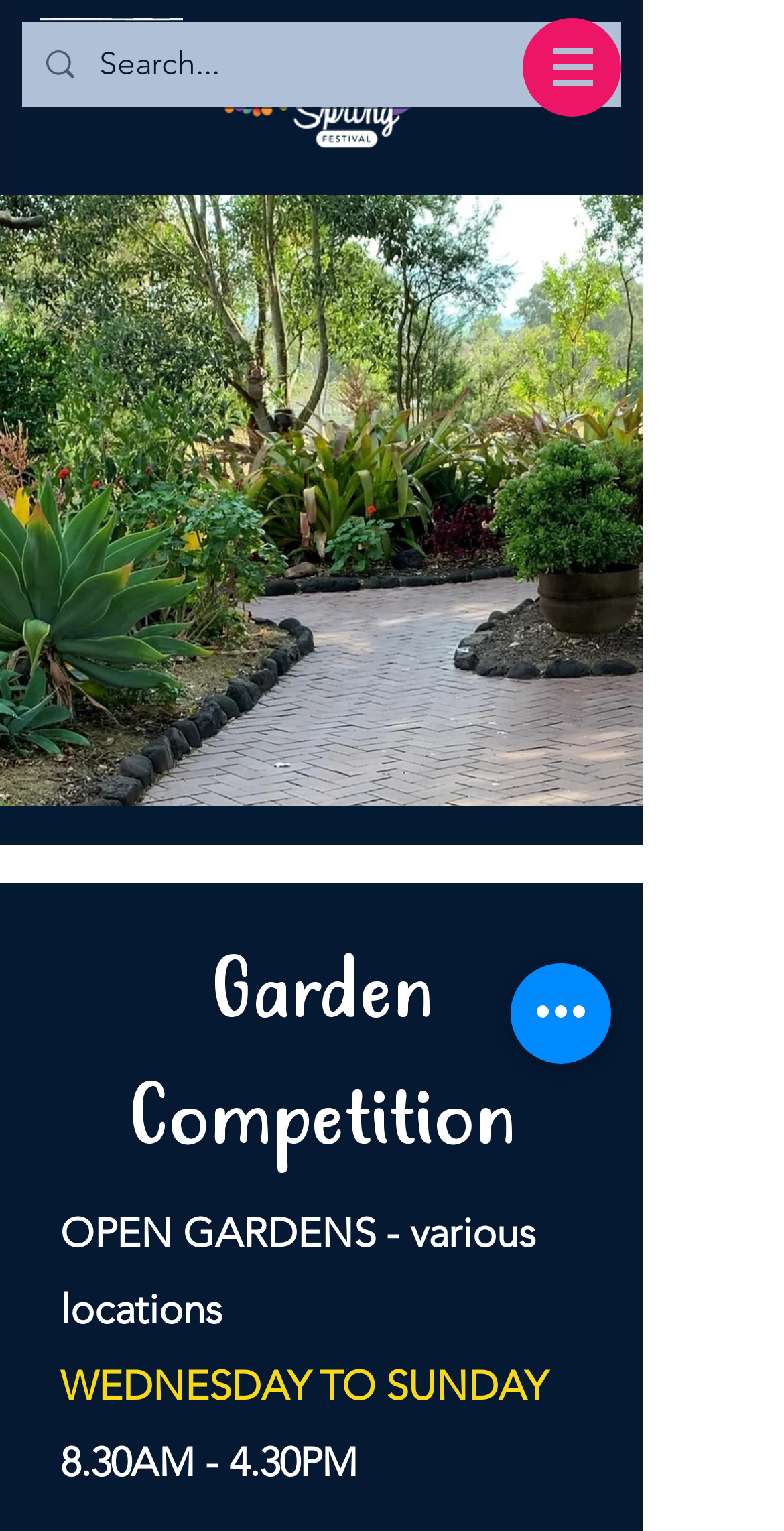Based on the element description: "aria-label="Quick actions"", identify the UI element and provide its bounding box coordinates. Use four float numbers between 0 and 1, [left, top, right, bottom].

[0.651, 0.629, 0.779, 0.695]